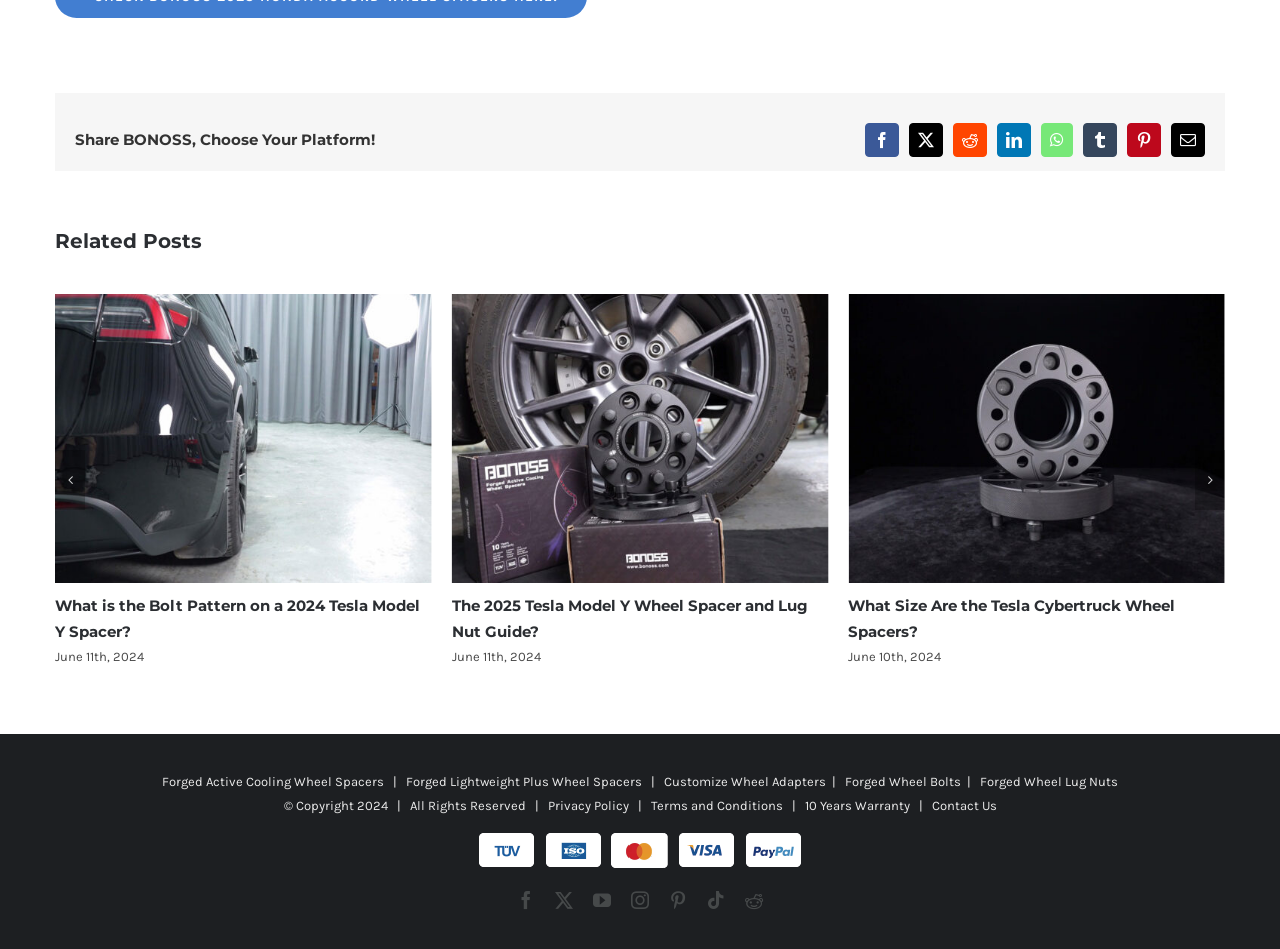Please identify the bounding box coordinates of the element on the webpage that should be clicked to follow this instruction: "View related post 'What Are the Best Integra Type S Body Kit Spacers for Sale?'". The bounding box coordinates should be given as four float numbers between 0 and 1, formatted as [left, top, right, bottom].

[0.663, 0.628, 0.919, 0.675]